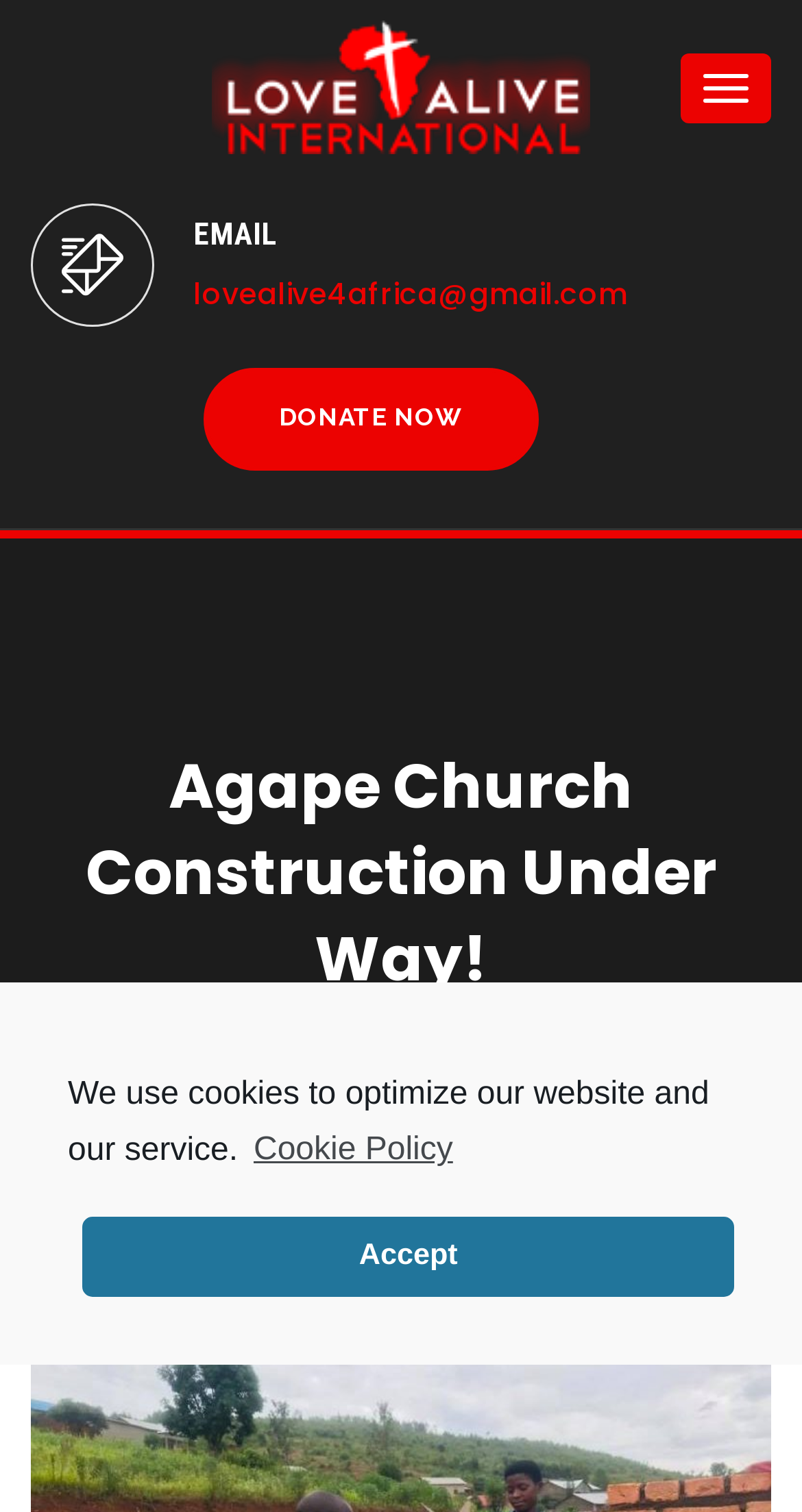Provide a brief response to the question below using one word or phrase:
What is the email address provided on the webpage?

lovealive4africa@gmail.com